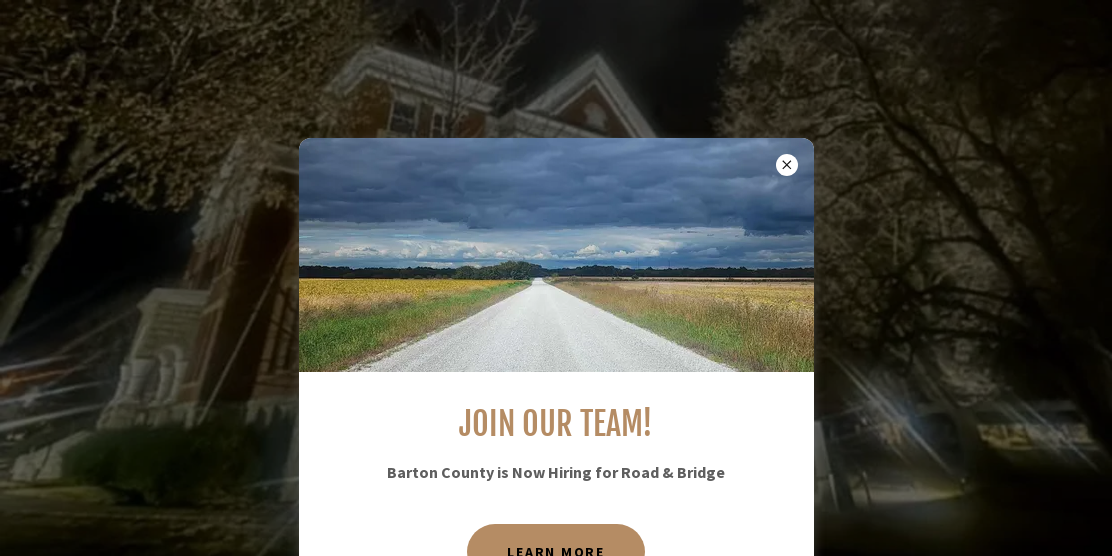Explain in detail what you see in the image.

The image features a job recruitment announcement for Barton County, highlighting their current openings in the Road and Bridge department. The central element of the announcement is a scenic view of a road stretching into the horizon, flanked by expansive fields under a dramatic sky filled with clouds, suggesting a tranquil yet inviting atmosphere. Text at the top reads "JOIN OUR TEAM!" in bold, inviting letters, followed by a message that states, "Barton County is Now Hiring for Road & Bridge." A button labeled "LEARN MORE" prompts viewers to find additional information regarding the job opportunities. The background subtly hints at the county's historic architecture, merging community heritage with the present-day call for workforce expansion.